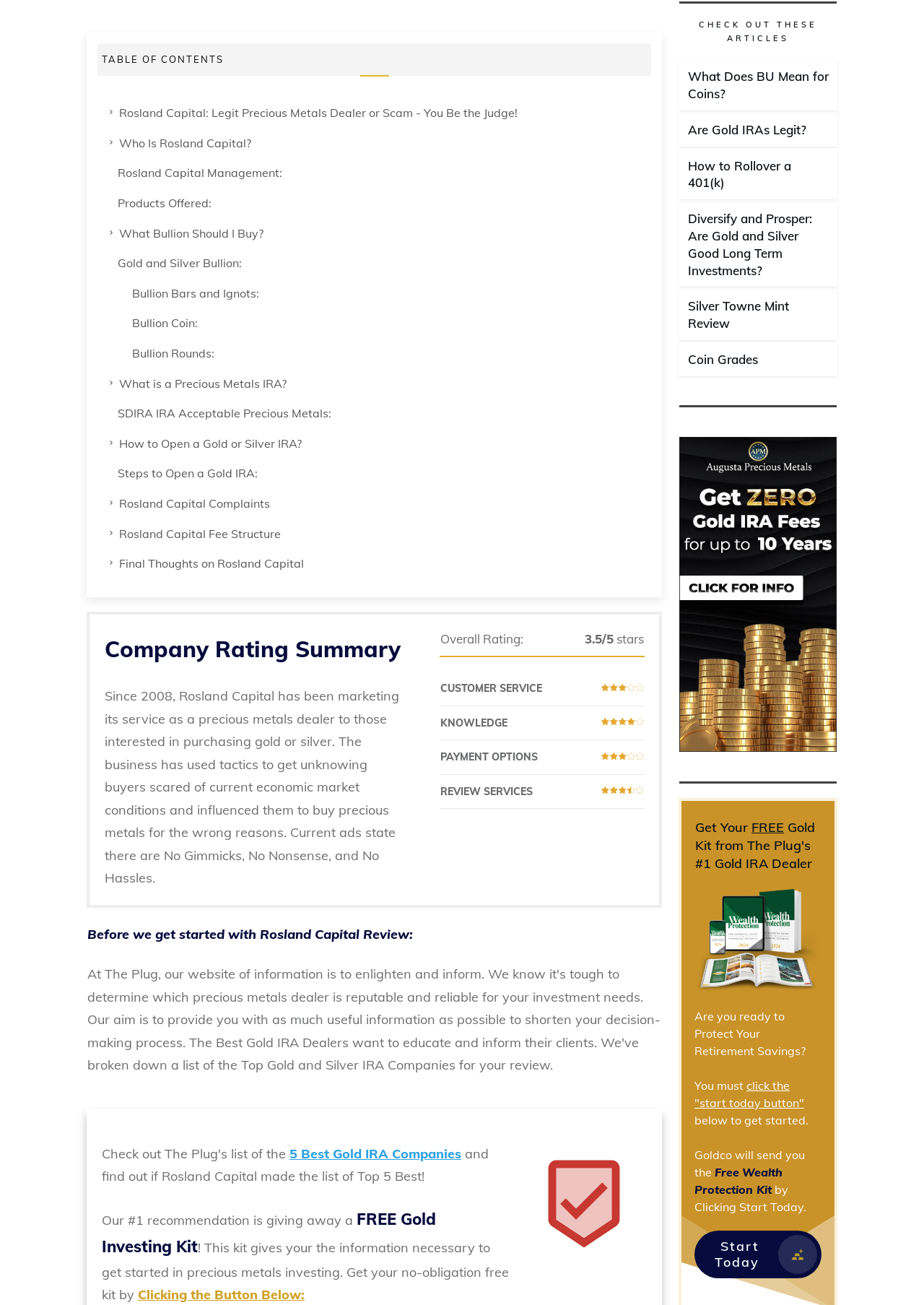What is the overall rating of Rosland Capital?
Analyze the image and provide a thorough answer to the question.

I found the overall rating of Rosland Capital by looking at the StaticText element with the text 'Overall Rating:' and the corresponding rating '3.5/5' next to it.